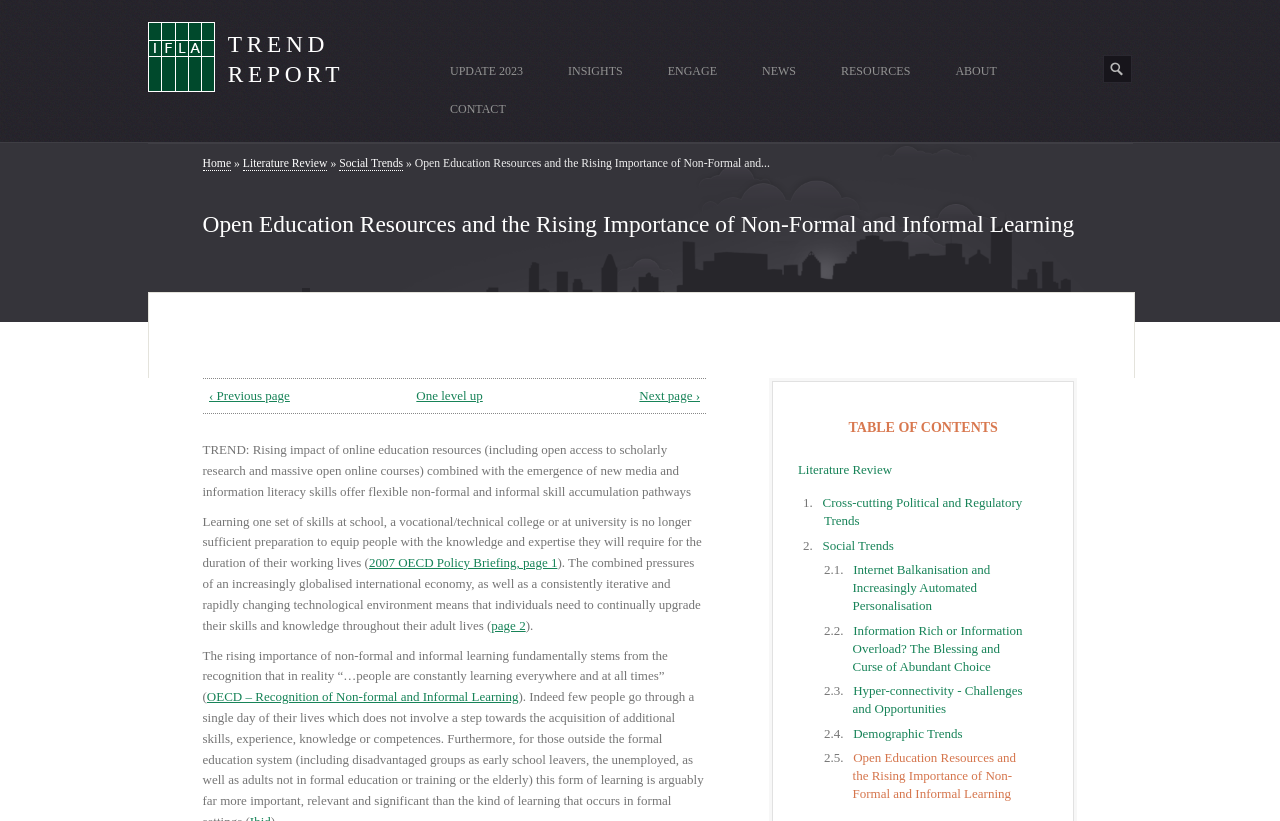Identify the bounding box coordinates of the section to be clicked to complete the task described by the following instruction: "Navigate to the next page". The coordinates should be four float numbers between 0 and 1, formatted as [left, top, right, bottom].

[0.432, 0.47, 0.547, 0.495]